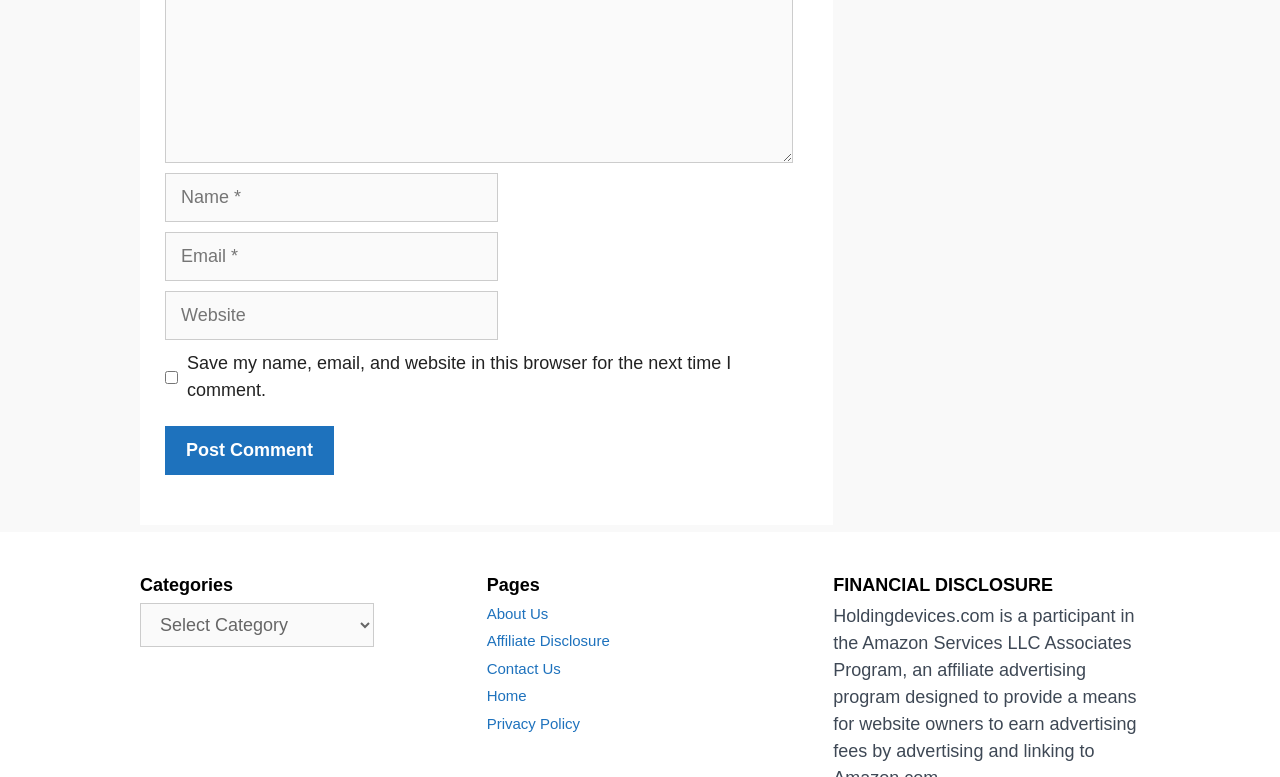Please identify the bounding box coordinates of the element that needs to be clicked to execute the following command: "Select a category". Provide the bounding box using four float numbers between 0 and 1, formatted as [left, top, right, bottom].

[0.109, 0.776, 0.292, 0.832]